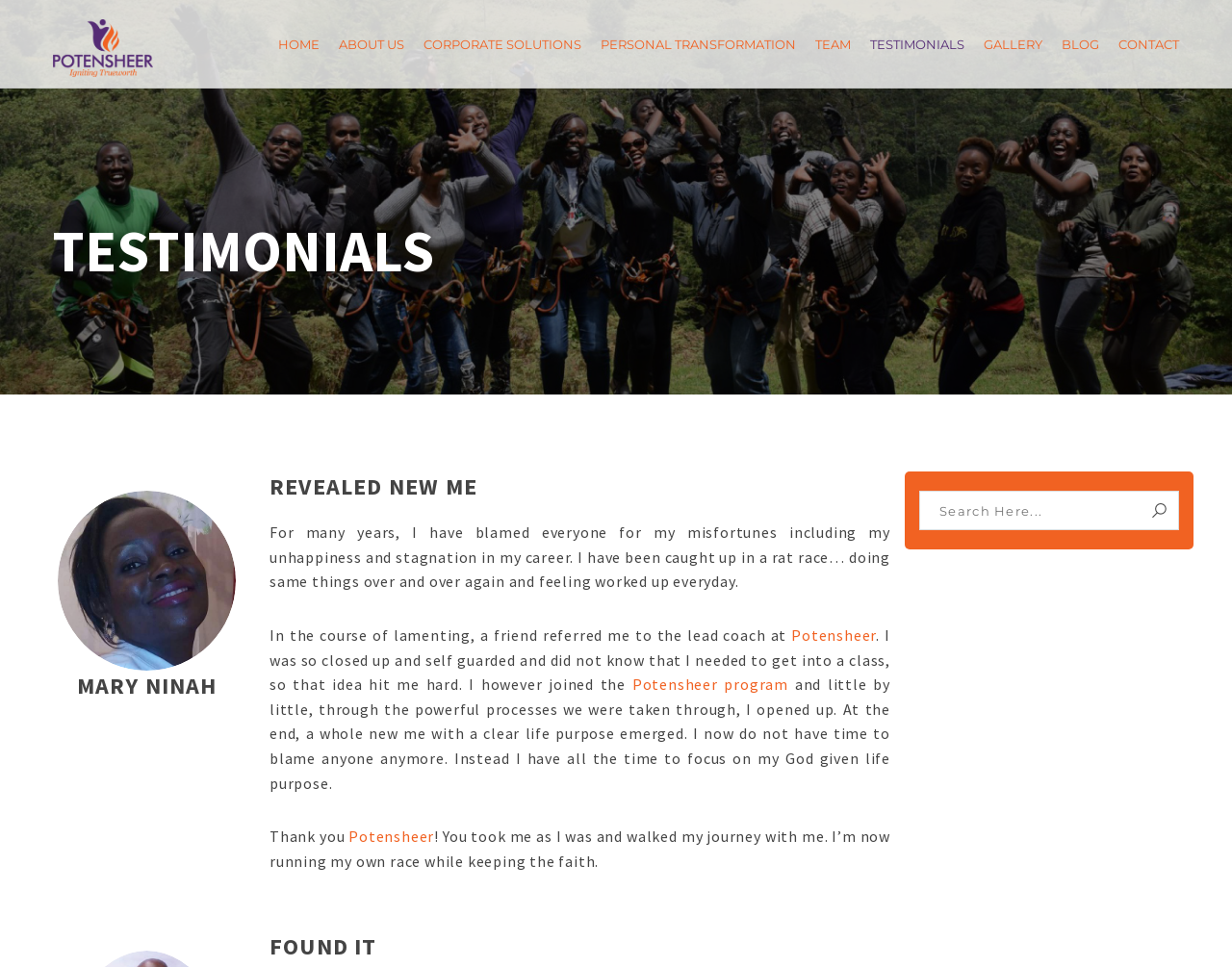Using the provided element description, identify the bounding box coordinates as (top-left x, top-left y, bottom-right x, bottom-right y). Ensure all values are between 0 and 1. Description: parent_node: Search name="s" placeholder="Search Here..."

[0.746, 0.507, 0.957, 0.548]